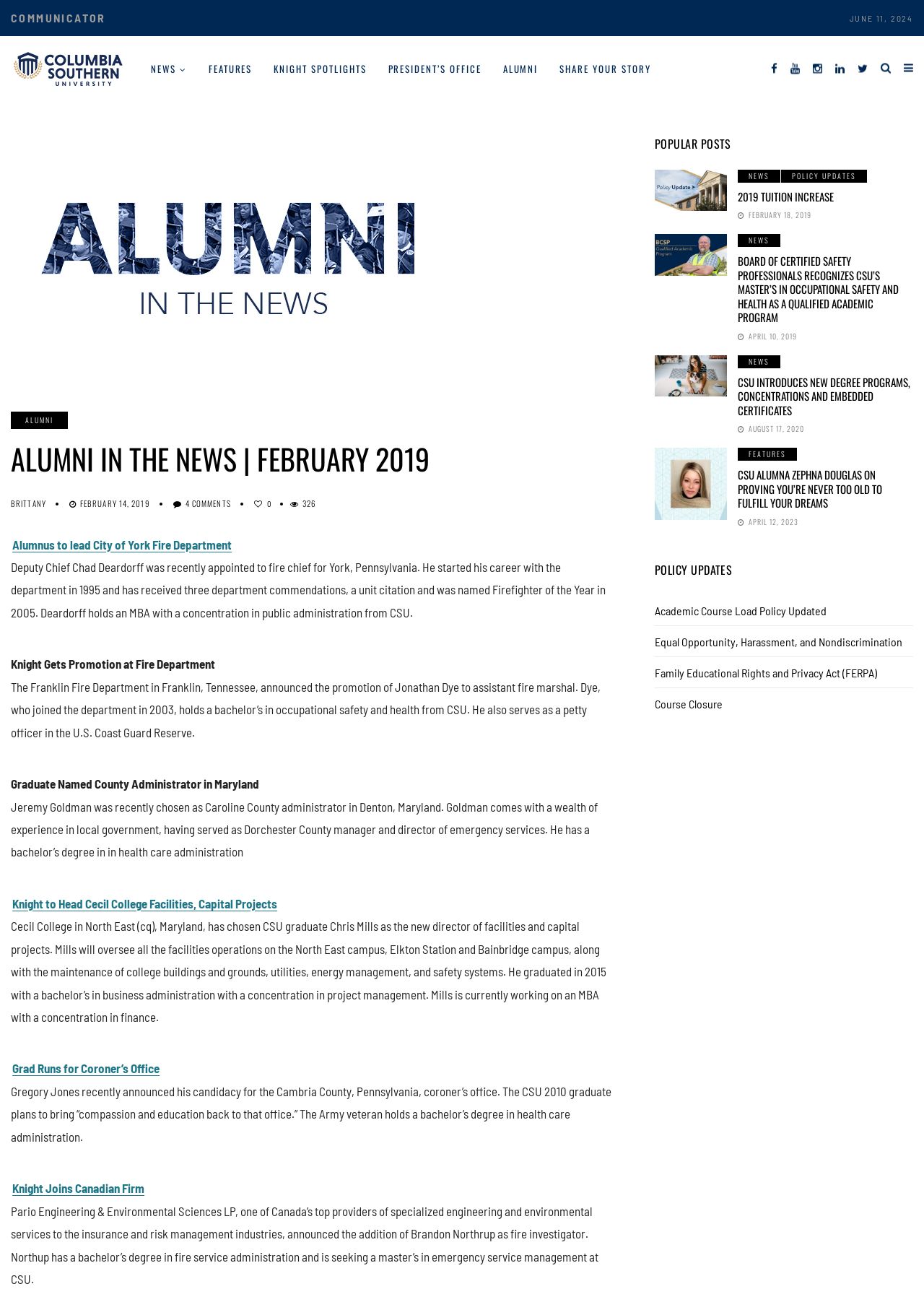What is the concentration of Brandon Northrup's bachelor's degree?
Answer the question with a single word or phrase derived from the image.

Fire service administration